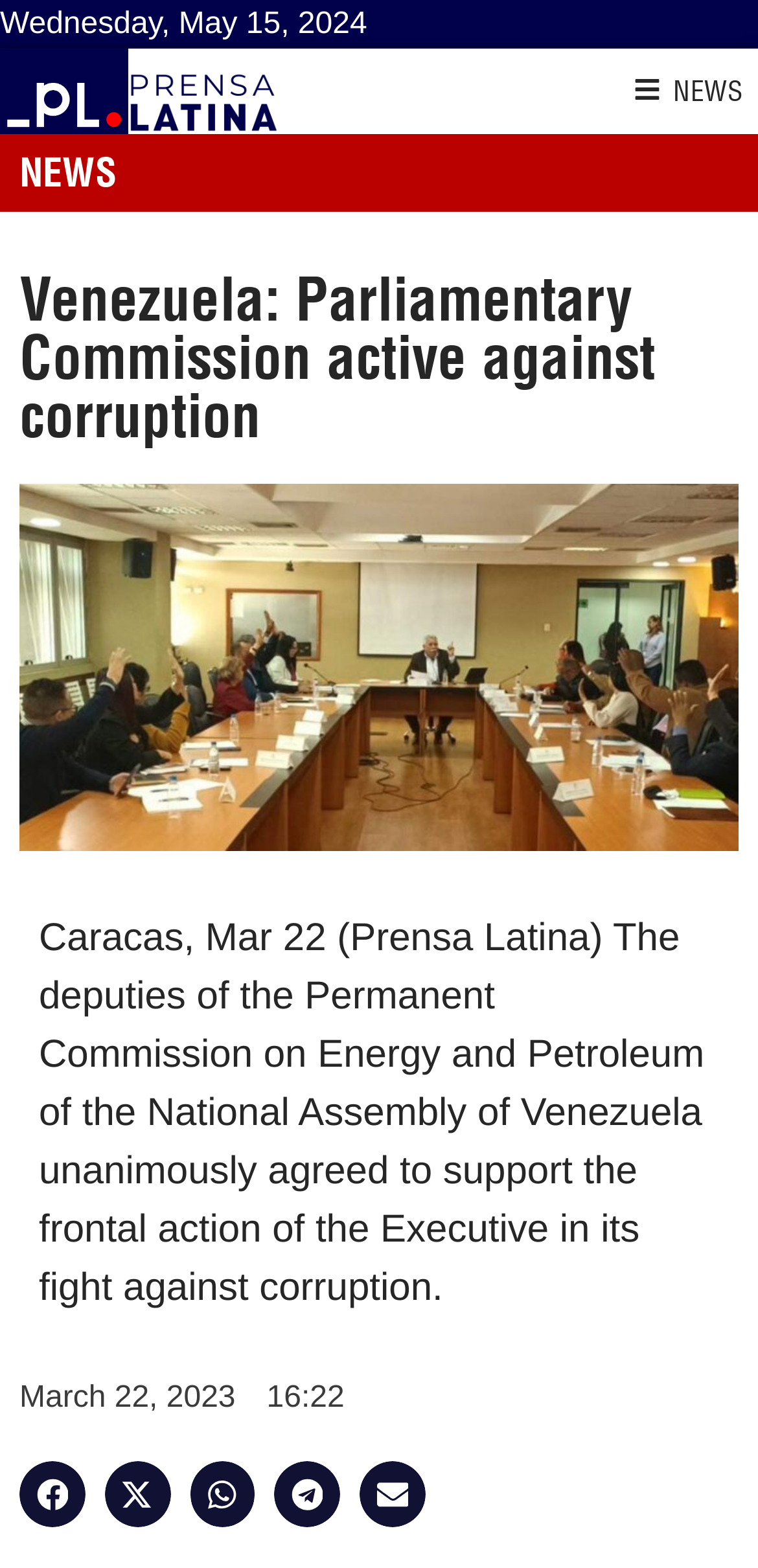Determine the bounding box for the UI element described here: "aria-label="Share on twitter"".

[0.138, 0.932, 0.224, 0.974]